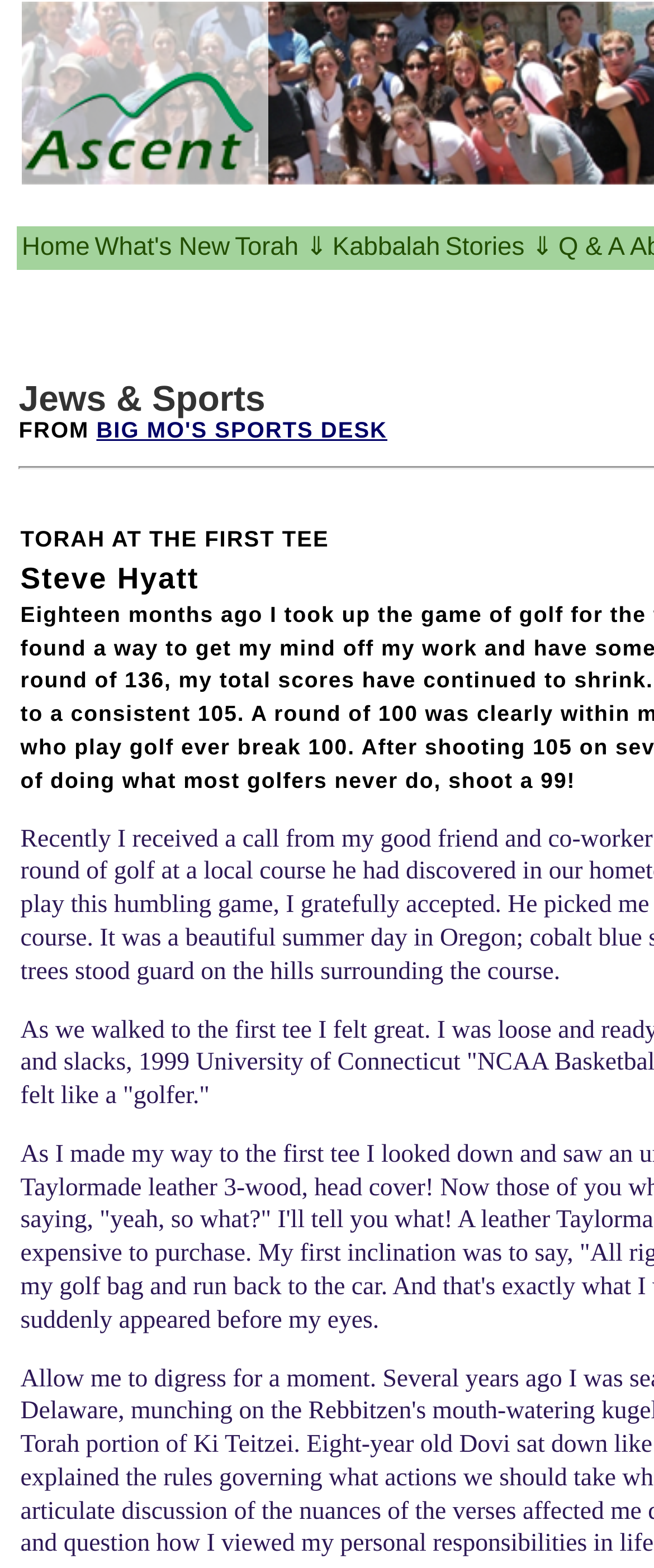Please provide a brief answer to the question using only one word or phrase: 
What is the text of the link that is below the 'What's New' link?

BIG MO'S SPORTS DESK